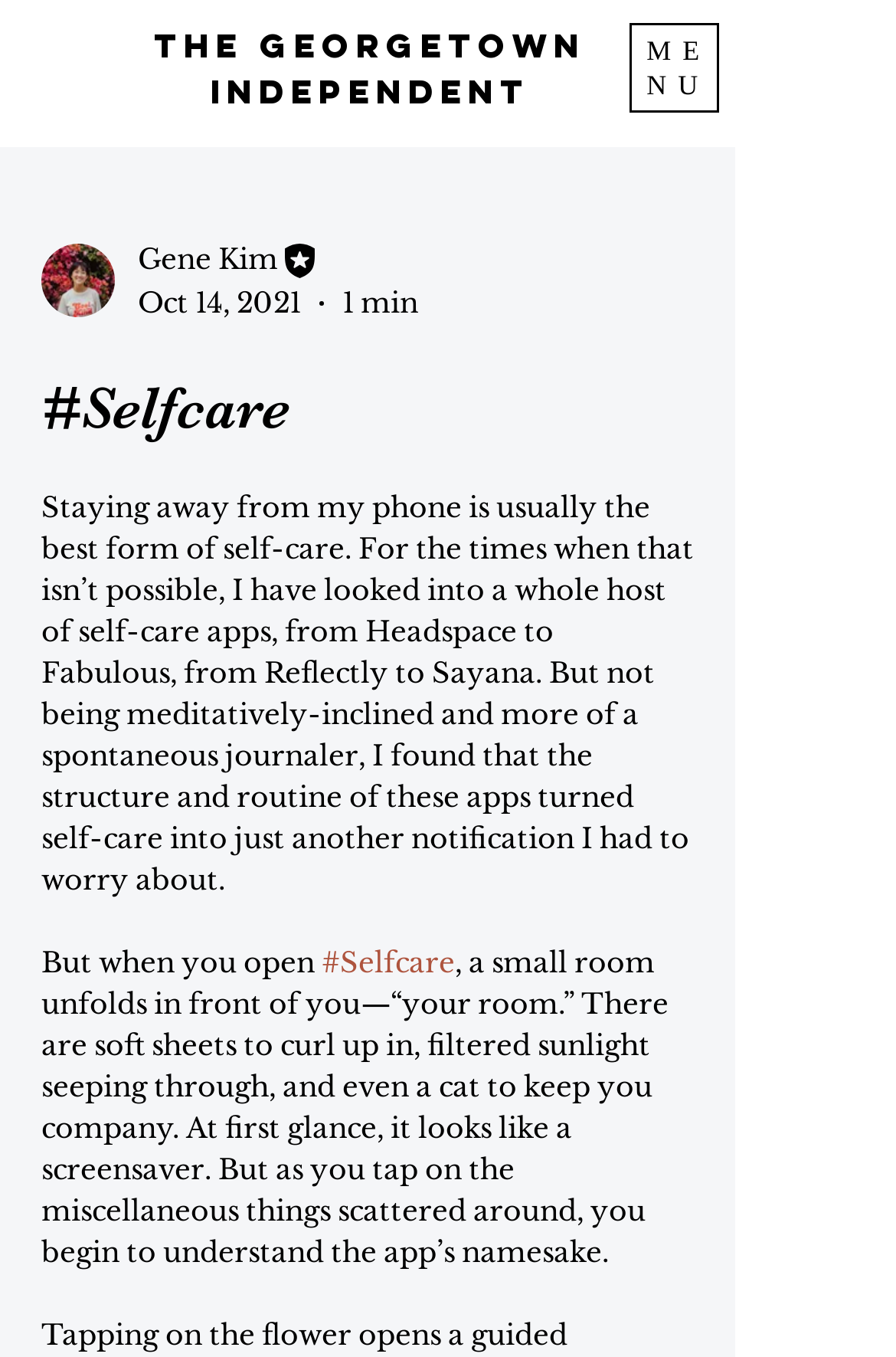Based on the visual content of the image, answer the question thoroughly: What is the role of Gene Kim?

I found the answer by examining the link element with the text 'Gene Kim Editor' and its corresponding generic elements, which break down the text into 'Gene Kim' and 'Editor', indicating that Gene Kim is the editor.